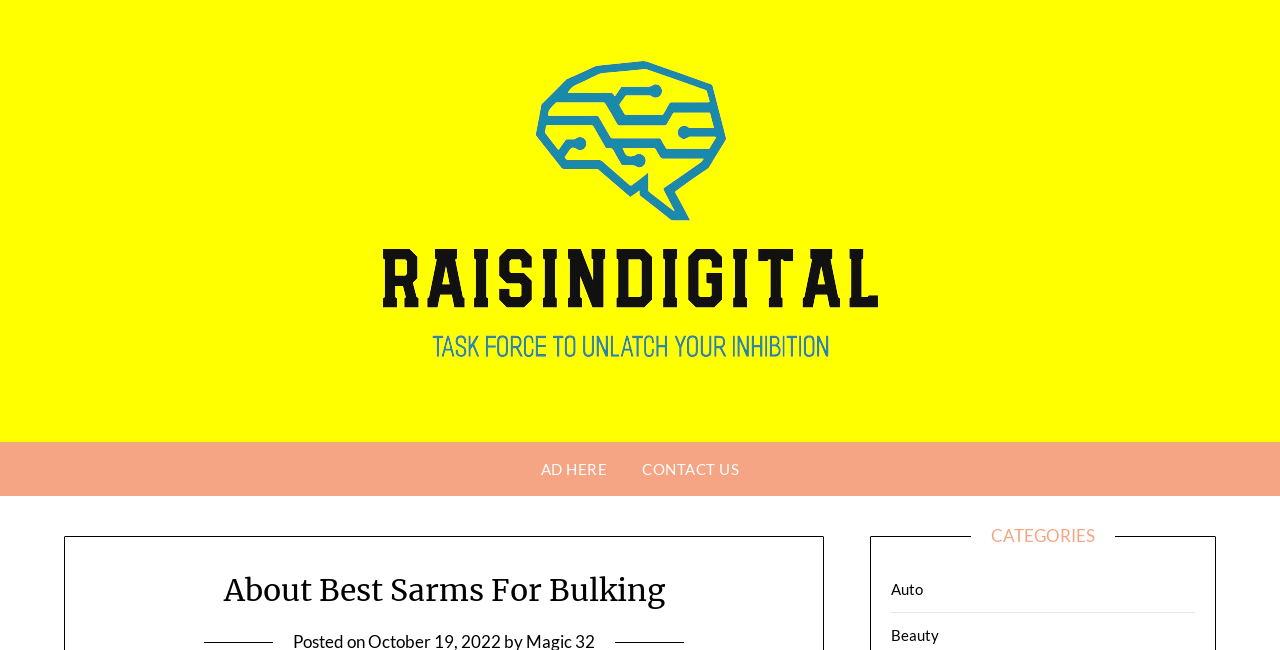Provide a comprehensive description of the webpage.

The webpage appears to be about exercise and fitness, specifically discussing the benefits of exercise, such as muscle growth and strength. 

At the top of the page, there is a prominent link taking up a significant portion of the screen, spanning from the left to the right side. Below this link, there are two more links, "AD HERE" and "CONTACT US", positioned side by side, with "CONTACT US" slightly to the right of "AD HERE". 

Further down, there is a heading titled "About Best Sarms For Bulking", which seems to be the main title of the page. Below this heading, there is another heading titled "CATEGORIES", which is positioned near the bottom of the page. Under the "CATEGORIES" heading, there are two links, "Auto" and "Beauty", placed one below the other.